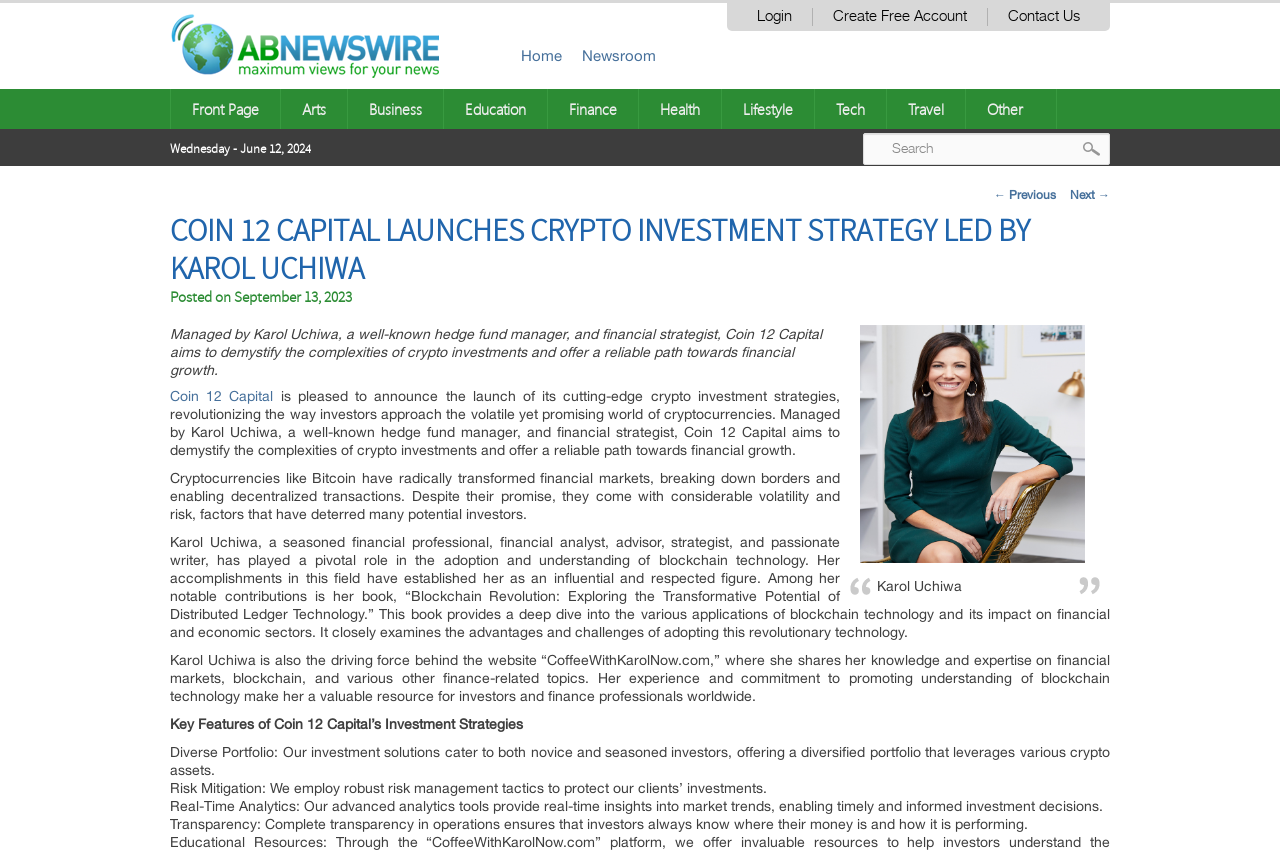Determine the bounding box coordinates of the region to click in order to accomplish the following instruction: "Click on the 'Login' link". Provide the coordinates as four float numbers between 0 and 1, specifically [left, top, right, bottom].

[0.576, 0.009, 0.634, 0.03]